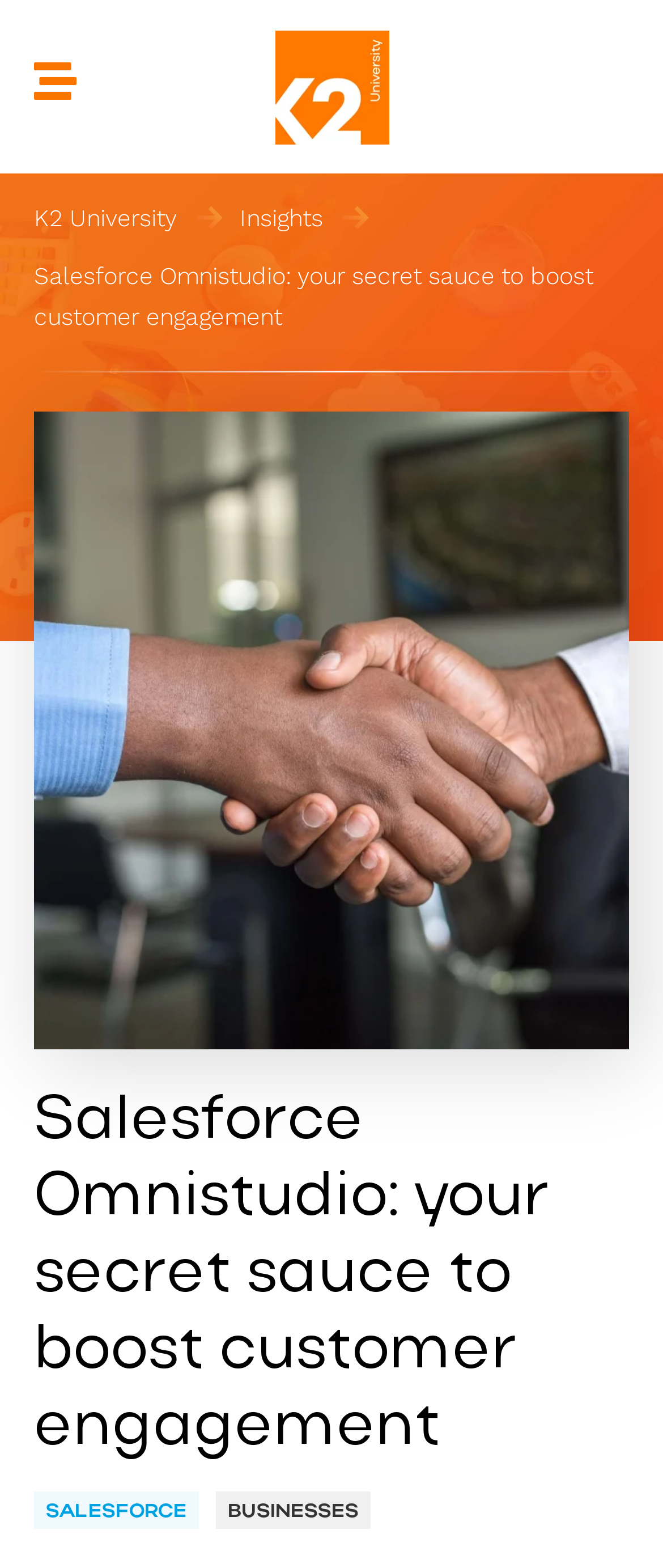Determine the main headline of the webpage and provide its text.

Salesforce Omnistudio: your secret sauce to boost customer engagement